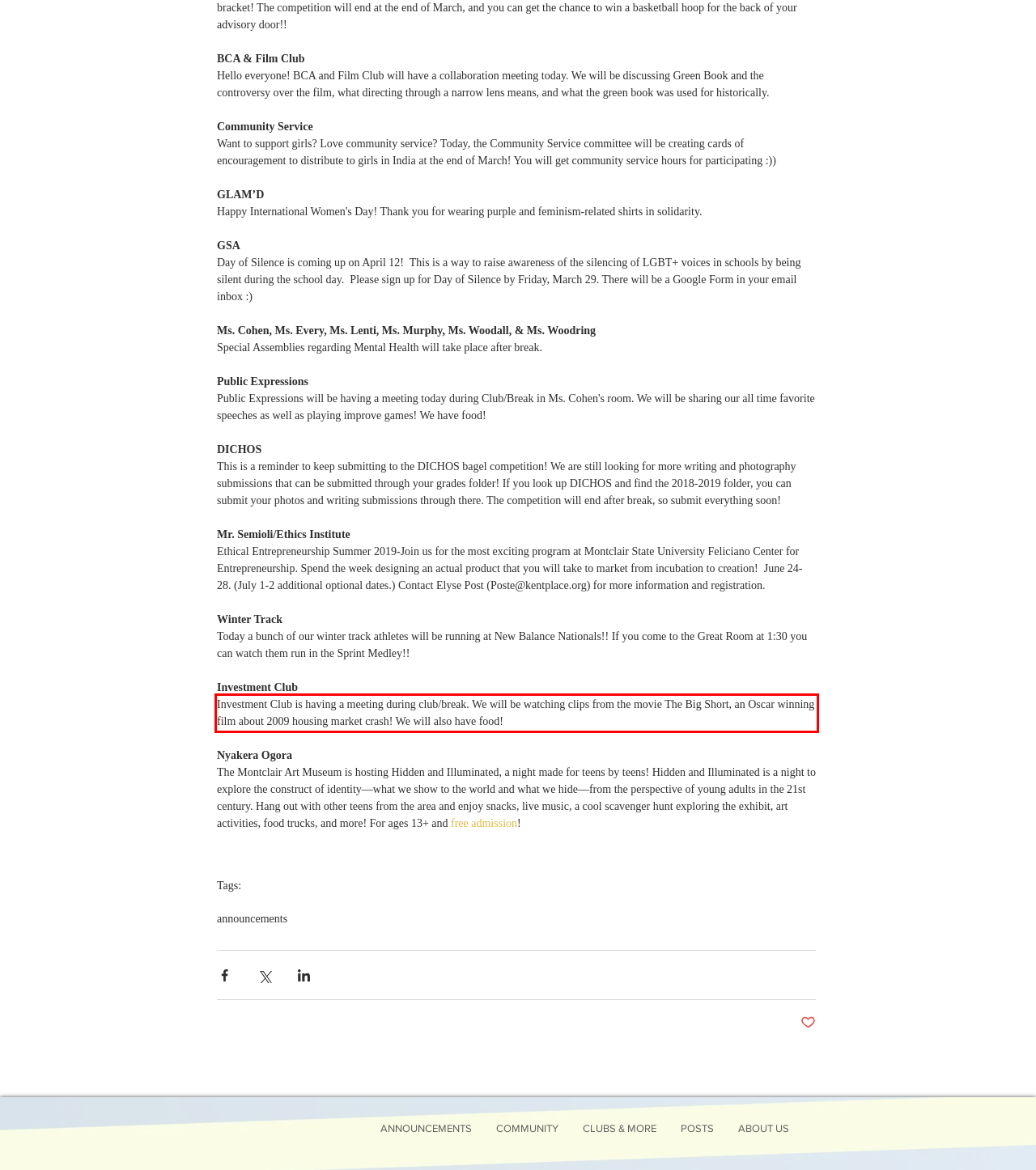Please examine the screenshot of the webpage and read the text present within the red rectangle bounding box.

Investment Club is having a meeting during club/break. We will be watching clips from the movie The Big Short, an Oscar winning film about 2009 housing market crash! We will also have food!